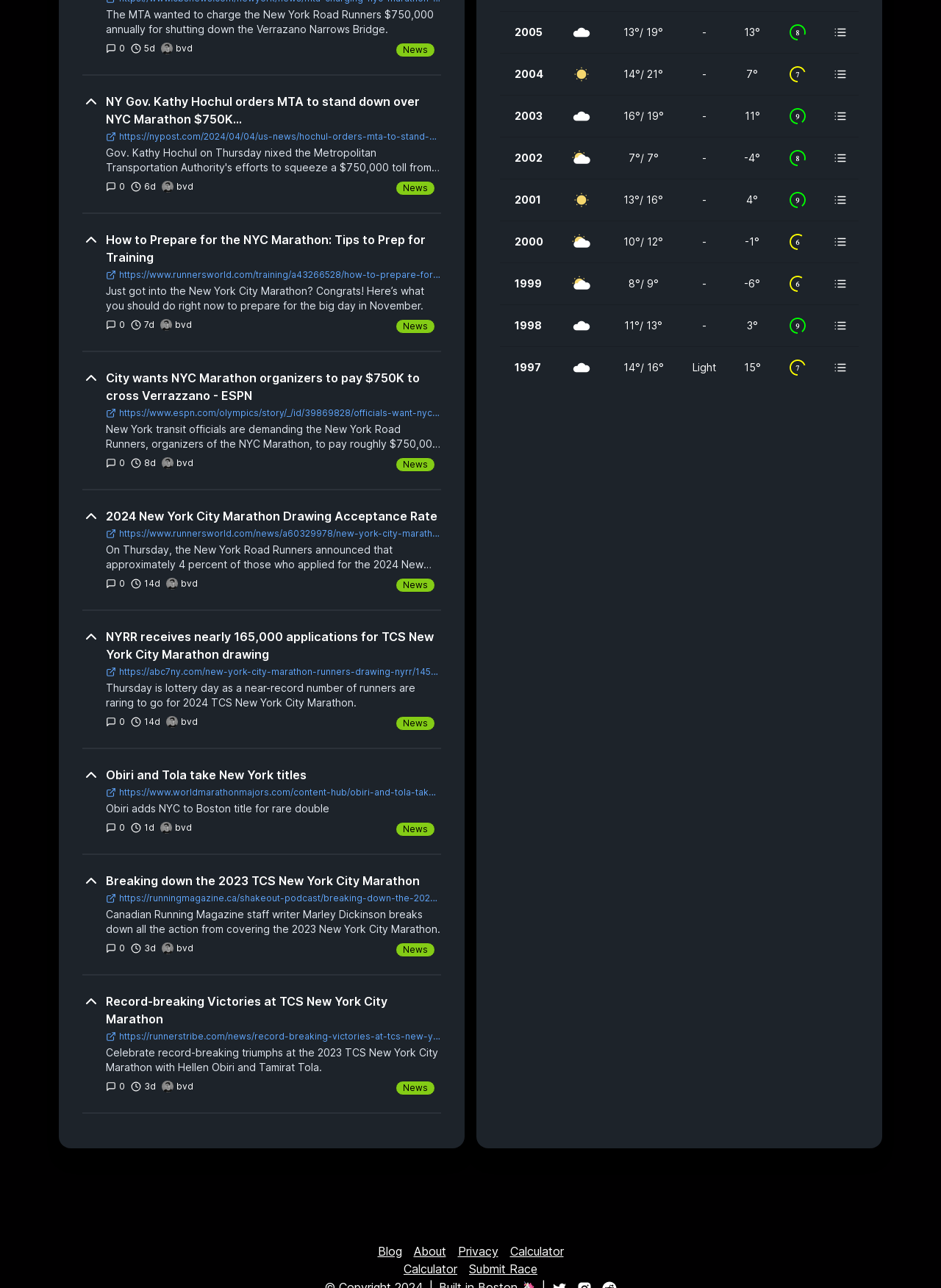Identify the bounding box coordinates of the clickable section necessary to follow the following instruction: "Read news about NY Gov. Kathy Hochul orders MTA to stand down over NYC Marathon $750K toll fight". The coordinates should be presented as four float numbers from 0 to 1, i.e., [left, top, right, bottom].

[0.112, 0.073, 0.446, 0.098]